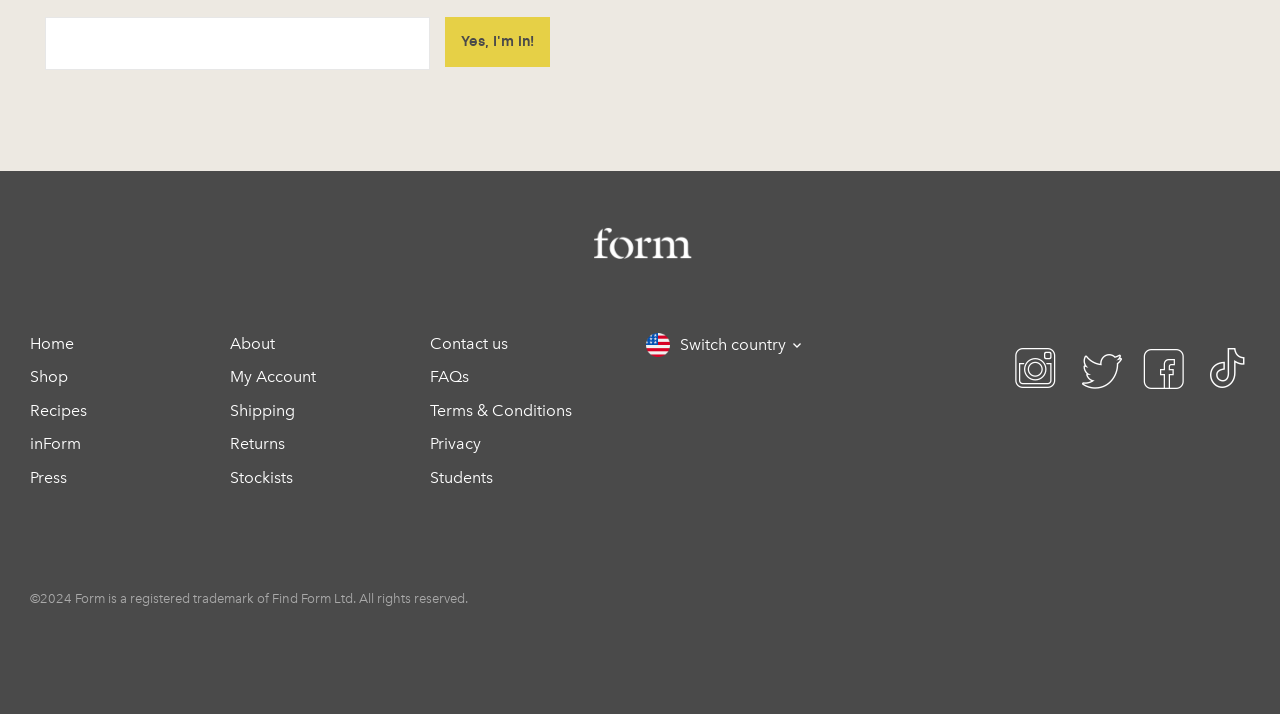Locate the bounding box coordinates of the clickable element to fulfill the following instruction: "Go to the 'Home' page". Provide the coordinates as four float numbers between 0 and 1 in the format [left, top, right, bottom].

[0.023, 0.467, 0.058, 0.494]